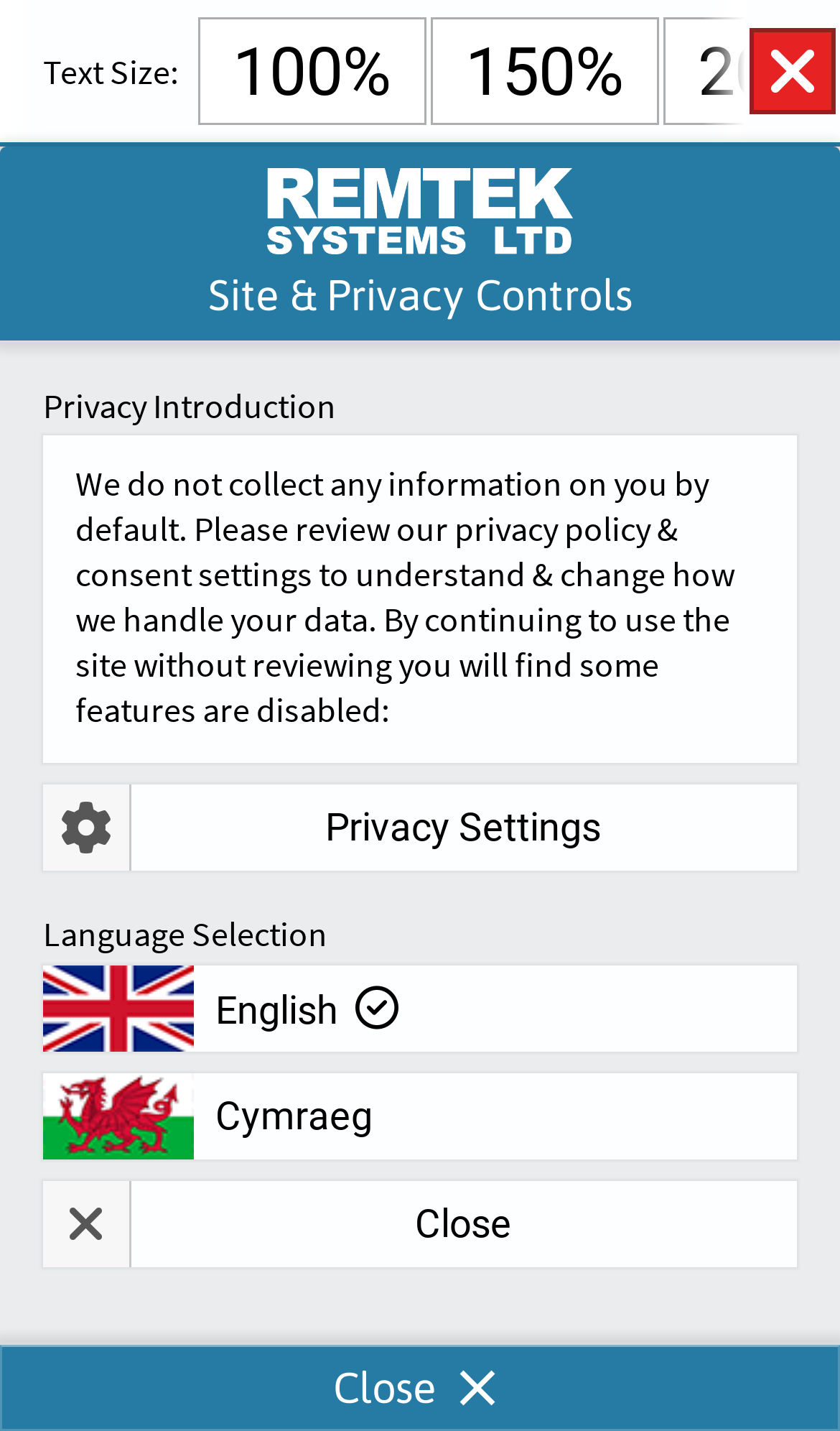Analyze the image and answer the question with as much detail as possible: 
What is the language currently selected?

The language currently selected is English, as indicated by the 'English' link, which is one of the language options provided in the top navigation menu.